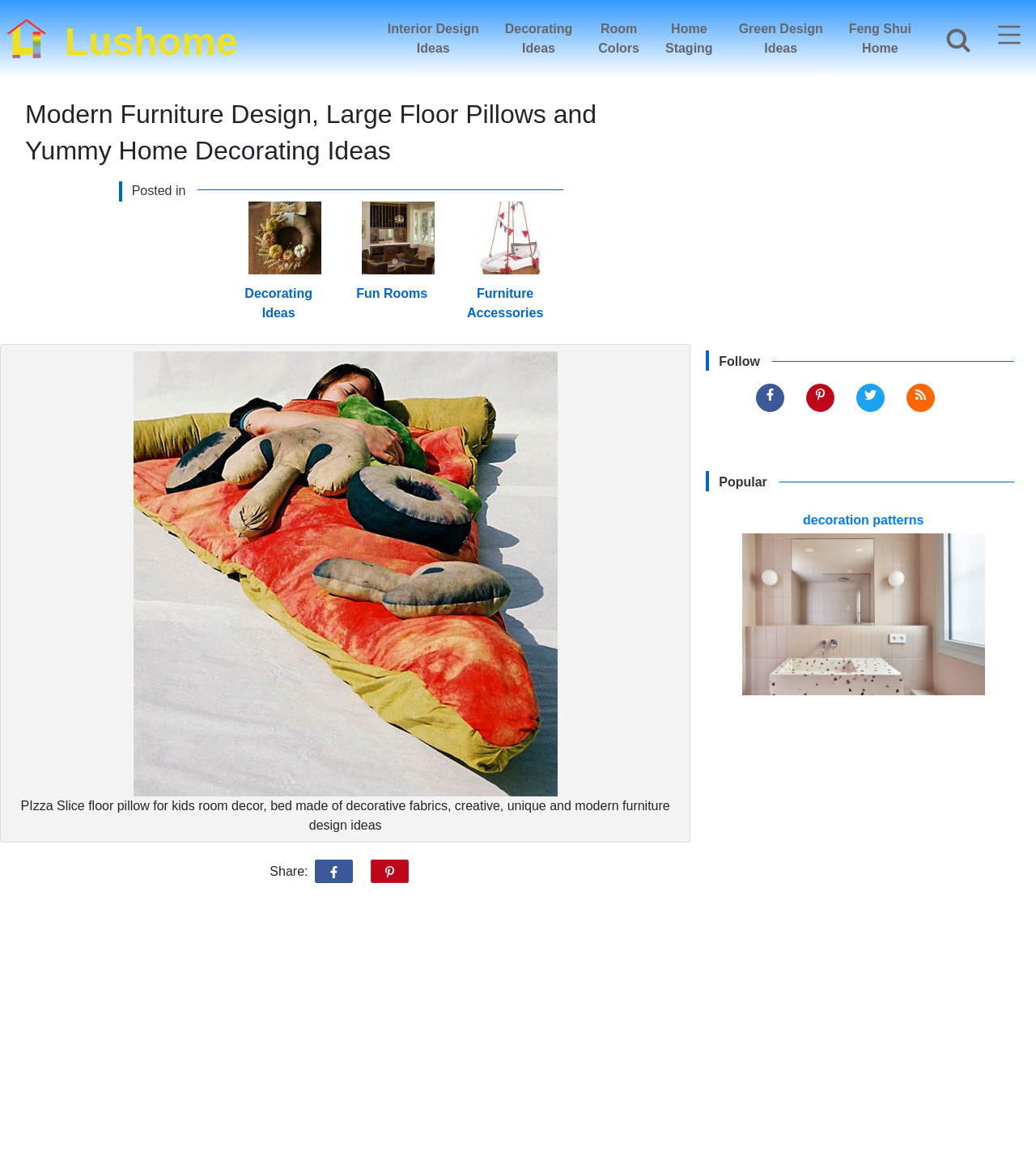Locate the bounding box coordinates of the area you need to click to fulfill this instruction: 'Search Lushome'. The coordinates must be in the form of four float numbers ranging from 0 to 1: [left, top, right, bottom].

[0.892, 0.011, 0.948, 0.053]